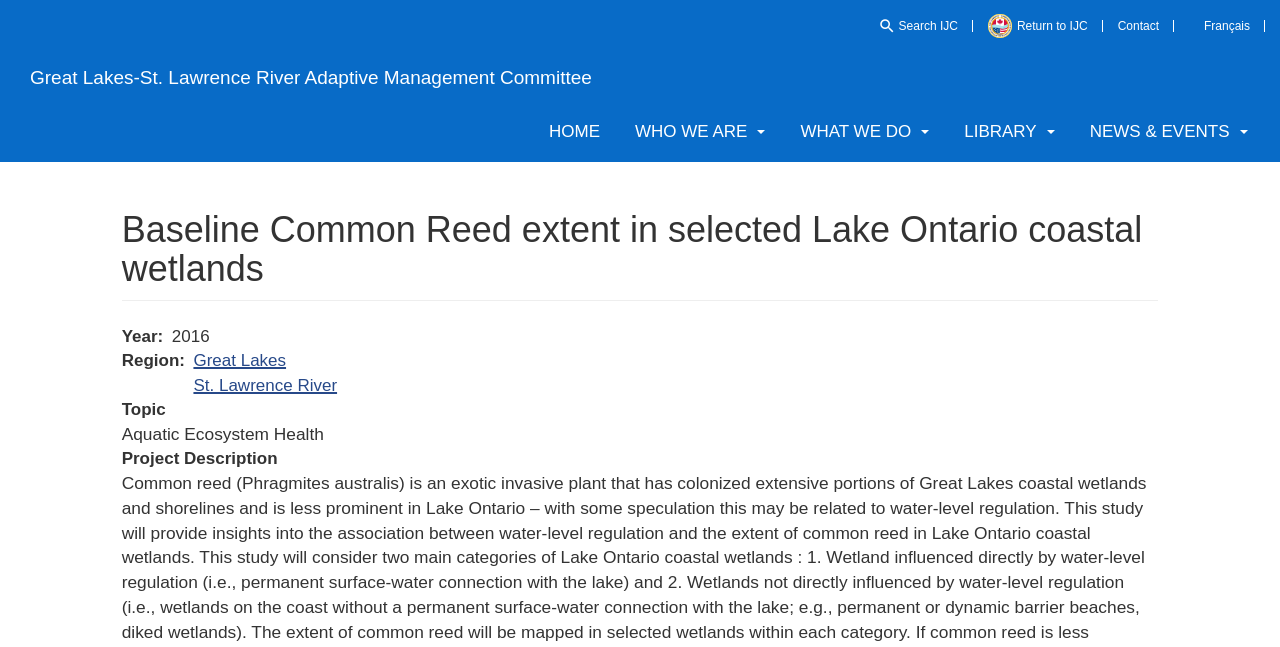Can you locate the main headline on this webpage and provide its text content?

Baseline Common Reed extent in selected Lake Ontario coastal wetlands